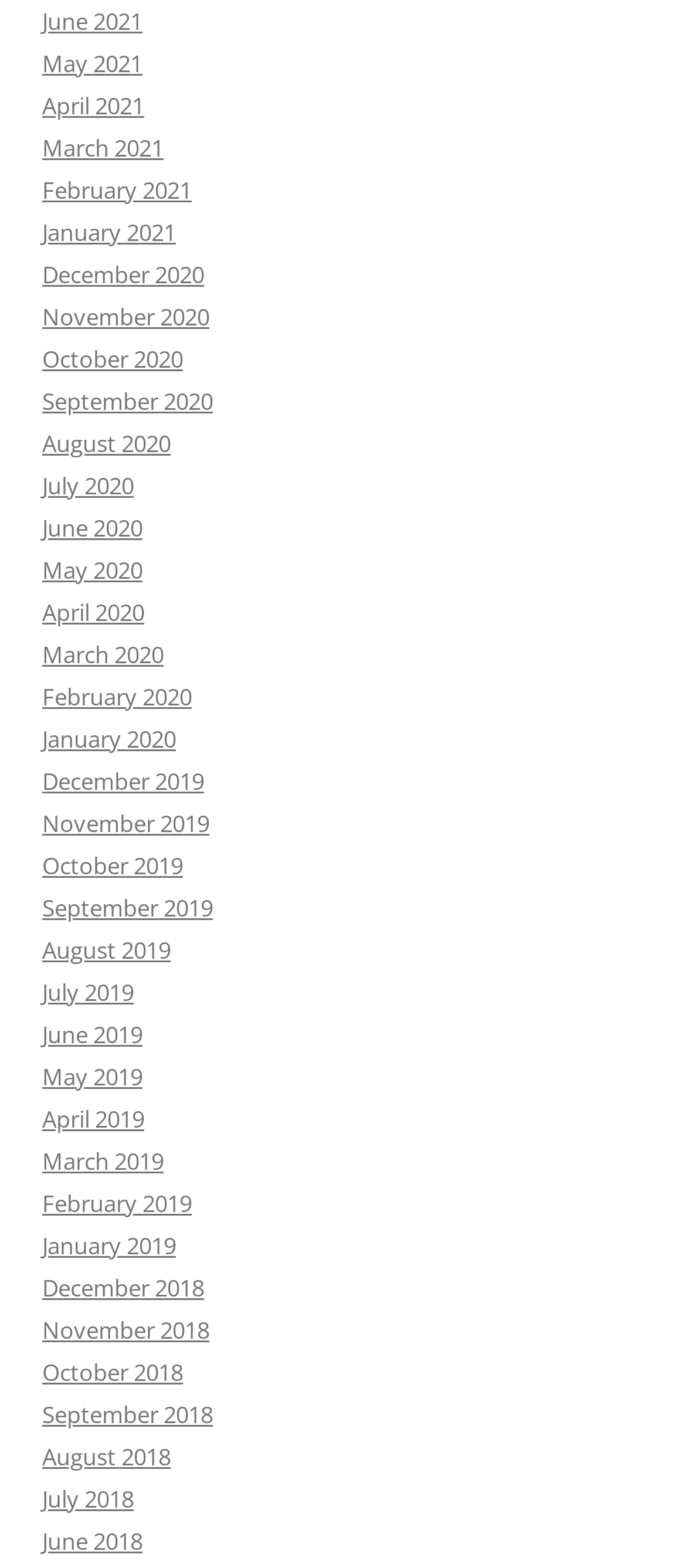Using the information in the image, could you please answer the following question in detail:
What is the earliest month listed?

I looked at the links on the webpage and found that the earliest month listed is June 2018, which is the last link on the list.